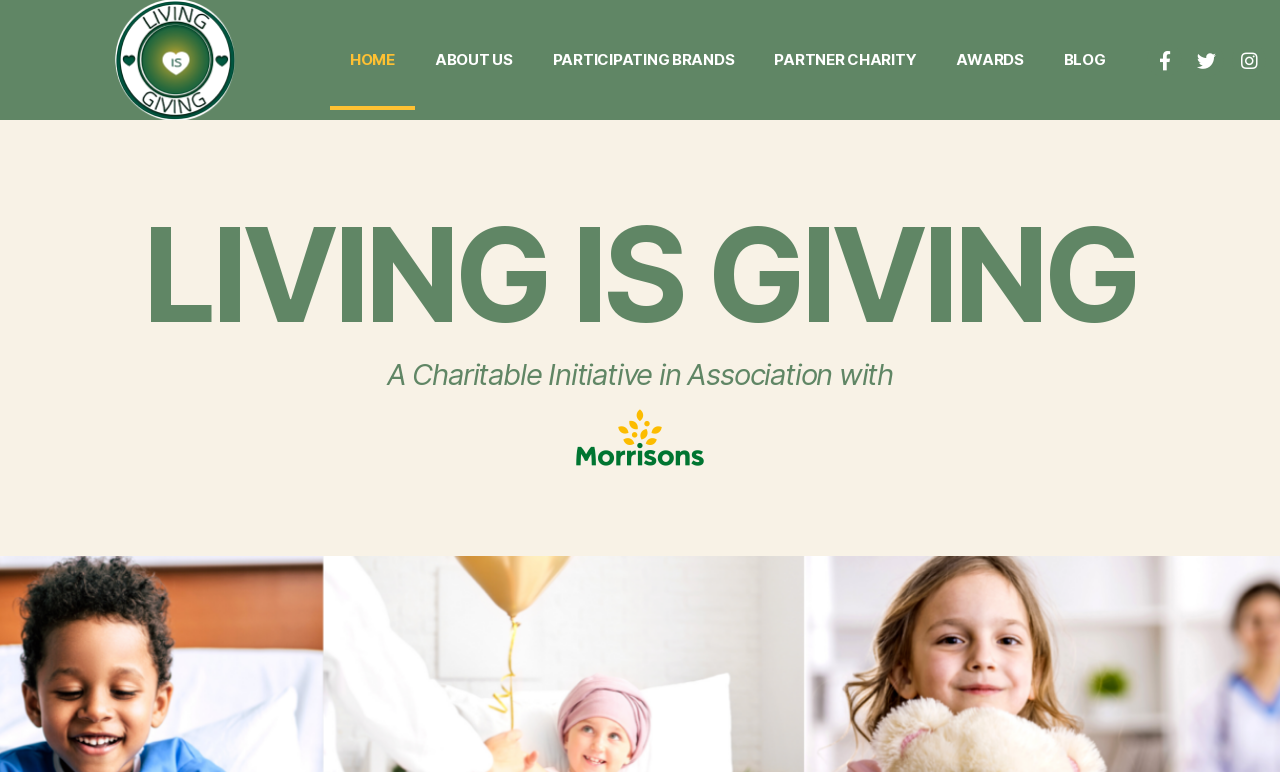Please locate the clickable area by providing the bounding box coordinates to follow this instruction: "read the blog".

[0.815, 0.013, 0.879, 0.142]